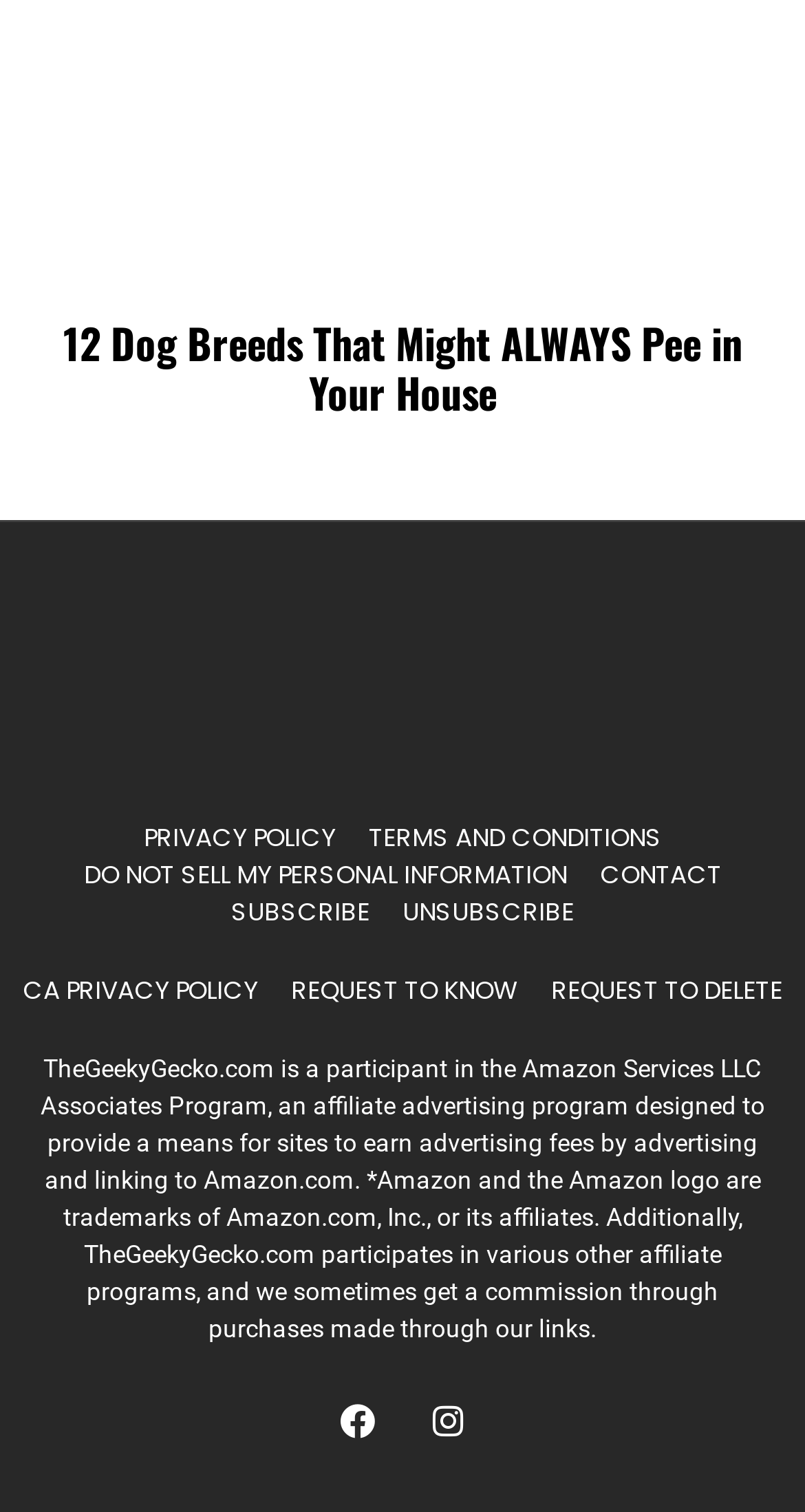Please specify the bounding box coordinates in the format (top-left x, top-left y, bottom-right x, bottom-right y), with all values as floating point numbers between 0 and 1. Identify the bounding box of the UI element described by: Facebook

[0.4, 0.916, 0.487, 0.962]